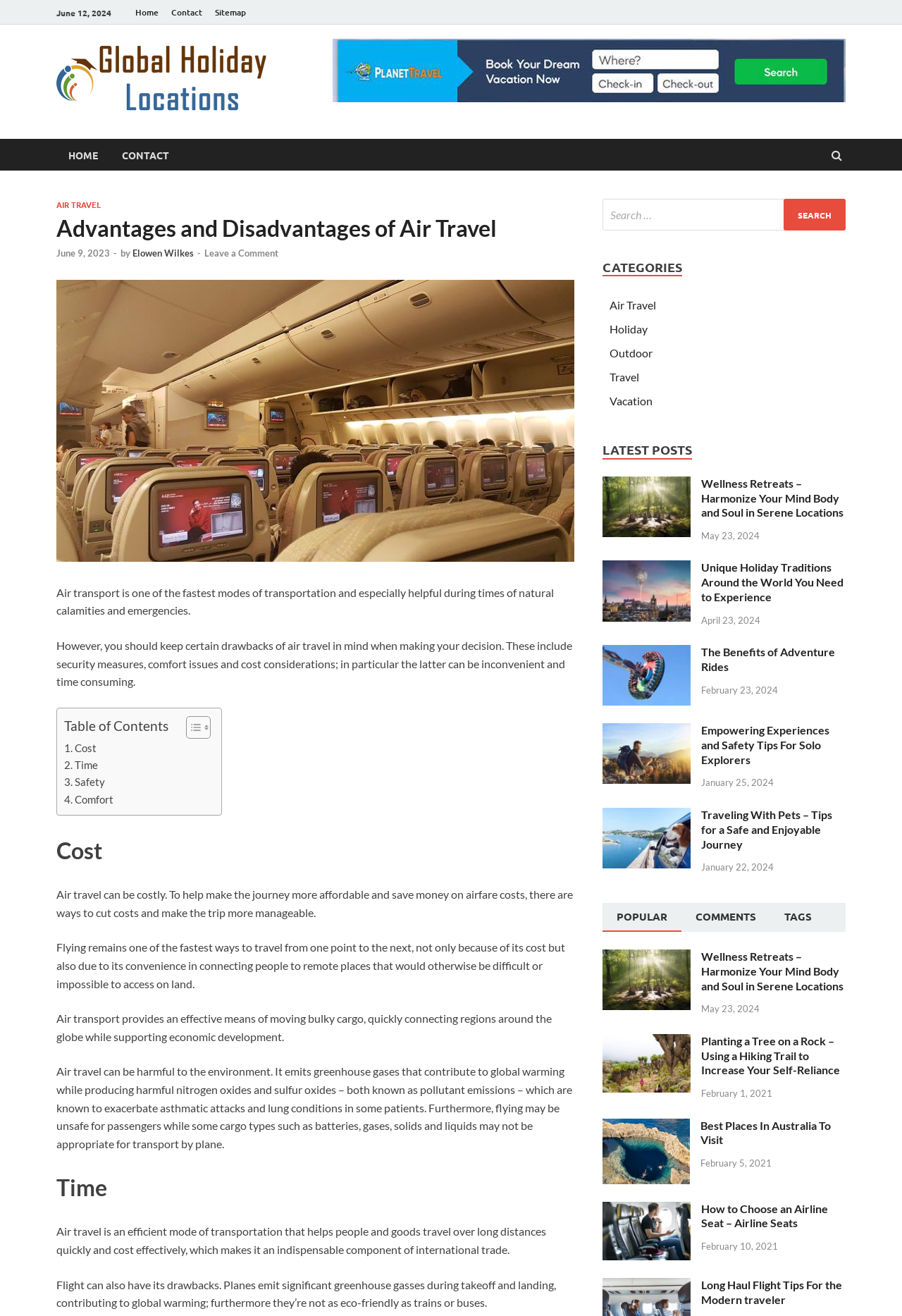Generate a comprehensive caption for the webpage you are viewing.

The webpage is about "Advantages and Disadvantages of Air Travel" and appears to be a blog post or article from a website called "Global Holiday Locations". At the top of the page, there is a navigation menu with links to "Home", "Contact", "Sitemap", and "Global Holiday Locations". Below this, there is a header section with a title "Advantages and Disadvantages of Air Travel" and a subtitle "Holiday Locations Worldwide".

The main content of the page is divided into sections, each with a heading and a brief description. The sections are "Cost", "Time", "Safety", and "Comfort", and they discuss the advantages and disadvantages of air travel in terms of these factors. Each section has a few paragraphs of text, and there are also links to other related articles or topics.

On the right-hand side of the page, there is a sidebar with several sections, including "CATEGORIES", "LATEST POSTS", and a search box. The "CATEGORIES" section has links to other topics such as "Air Travel", "Holiday", "Outdoor", and "Travel". The "LATEST POSTS" section has links to recent articles, including "Wellness Retreats – Harmonize Your Mind Body and Soul in Serene Locations", "Unique Holiday Traditions Around the World You Need to Experience", and "The Benefits of Adventure Rides".

At the bottom of the page, there is a tab list with several tabs, but it is not clear what these tabs are for. Overall, the page has a clean and organized layout, with clear headings and concise text.